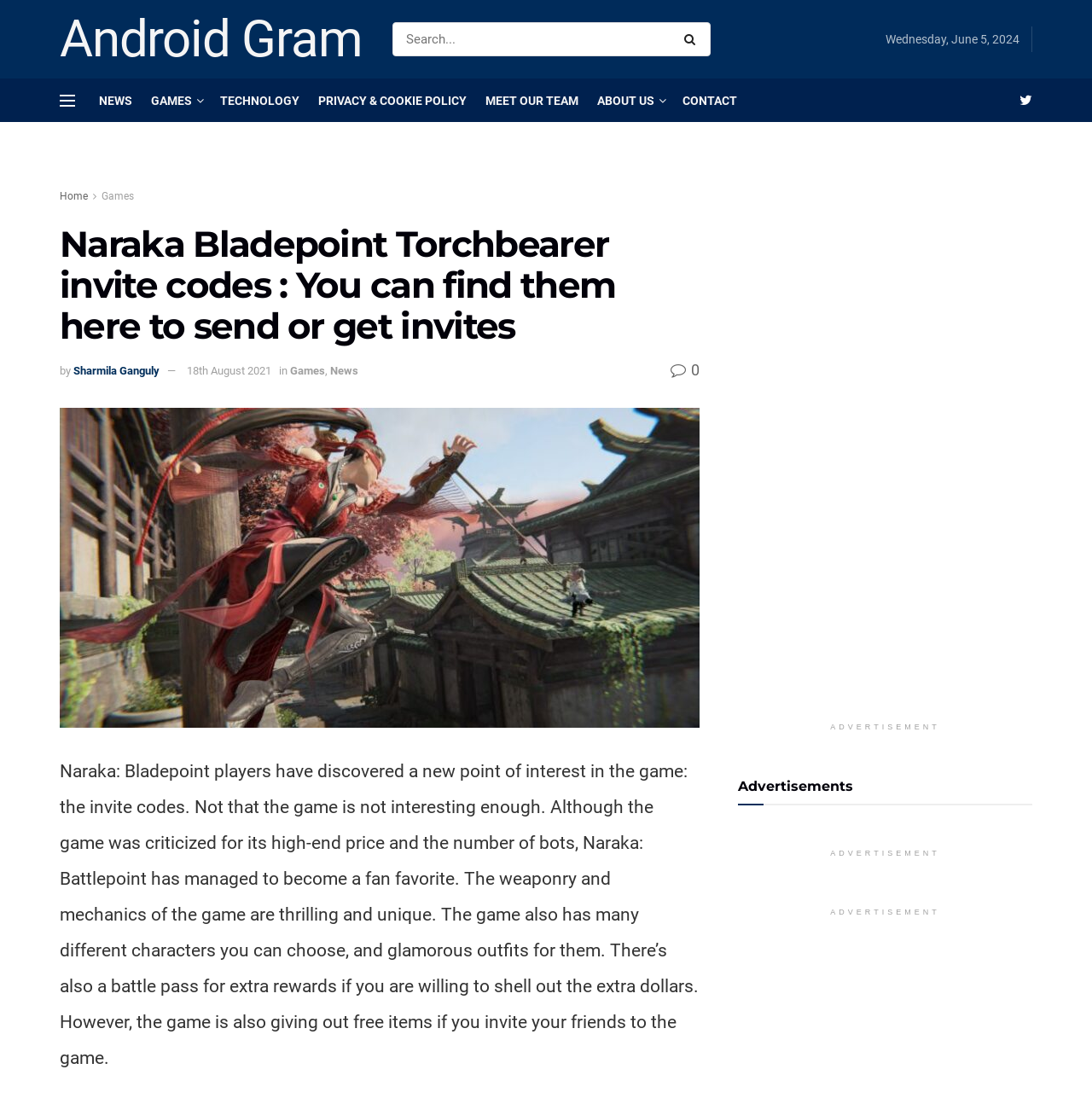Identify and provide the bounding box coordinates of the UI element described: "Games". The coordinates should be formatted as [left, top, right, bottom], with each number being a float between 0 and 1.

[0.093, 0.173, 0.123, 0.183]